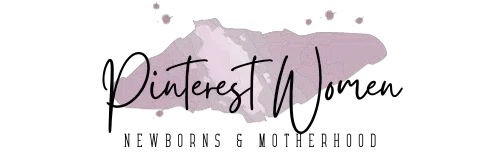What font style is used in the logo?
Give a detailed explanation using the information visible in the image.

The caption explicitly states that the blog's name is presented in an elegant, cursive font, which suggests a sophisticated and refined aesthetic.